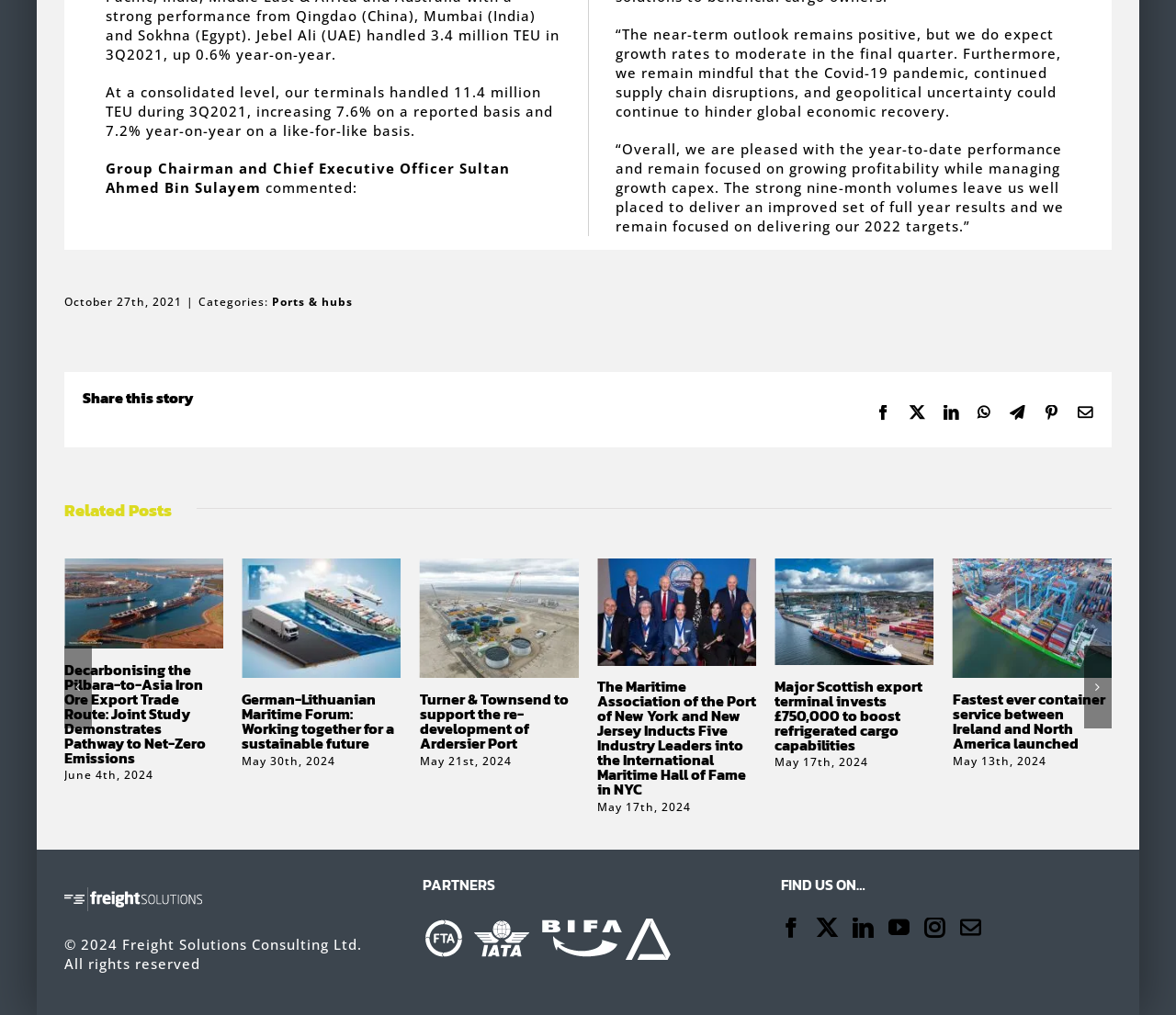Pinpoint the bounding box coordinates of the clickable element needed to complete the instruction: "Read the article 'Decarbonising the Pilbara-to-Asia Iron Ore Export Trade Route: Joint Study Demonstrates Pathway to Net-Zero Emissions'". The coordinates should be provided as four float numbers between 0 and 1: [left, top, right, bottom].

[0.055, 0.551, 0.19, 0.569]